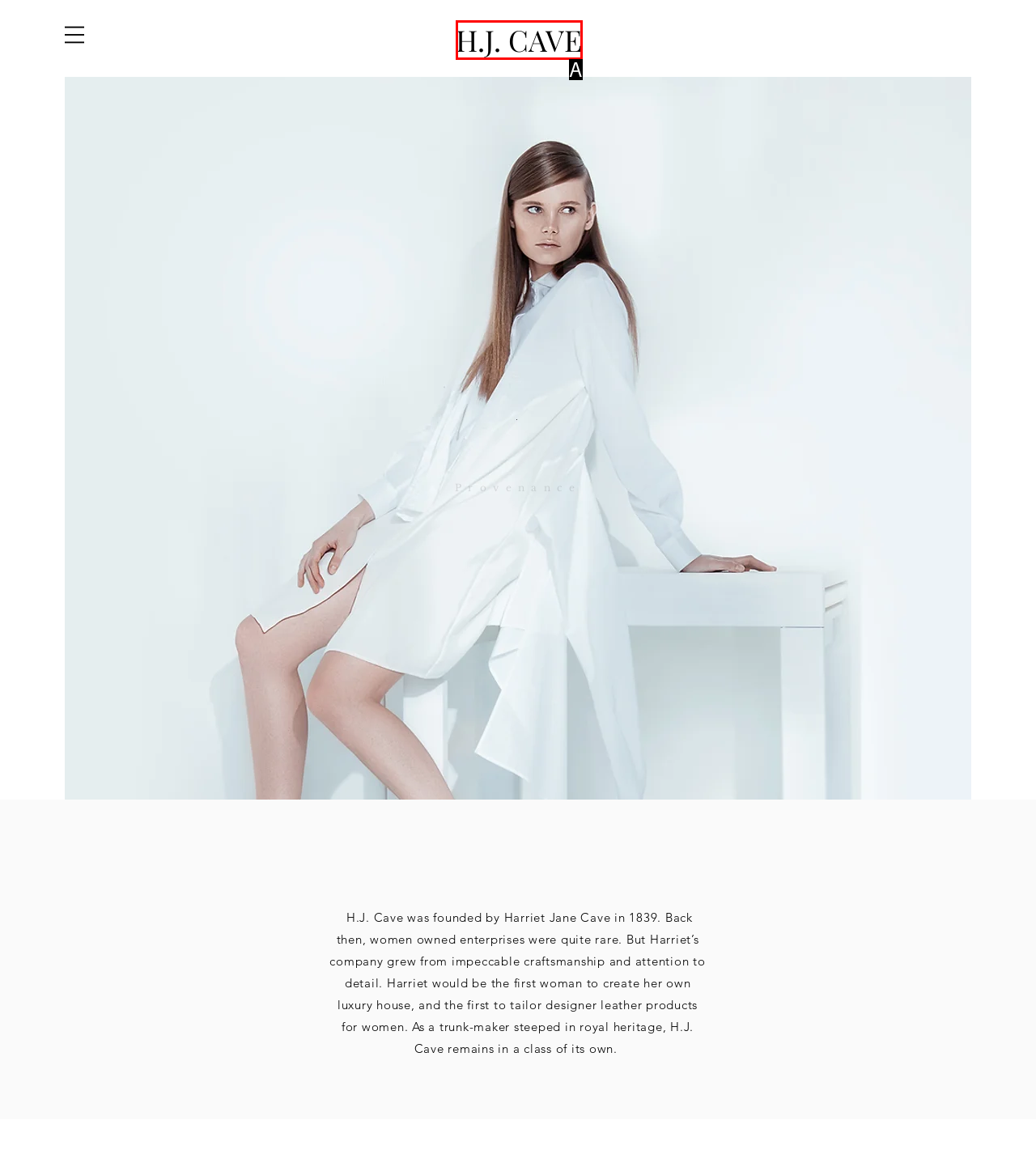Which lettered option matches the following description: H.J. CAVE
Provide the letter of the matching option directly.

A